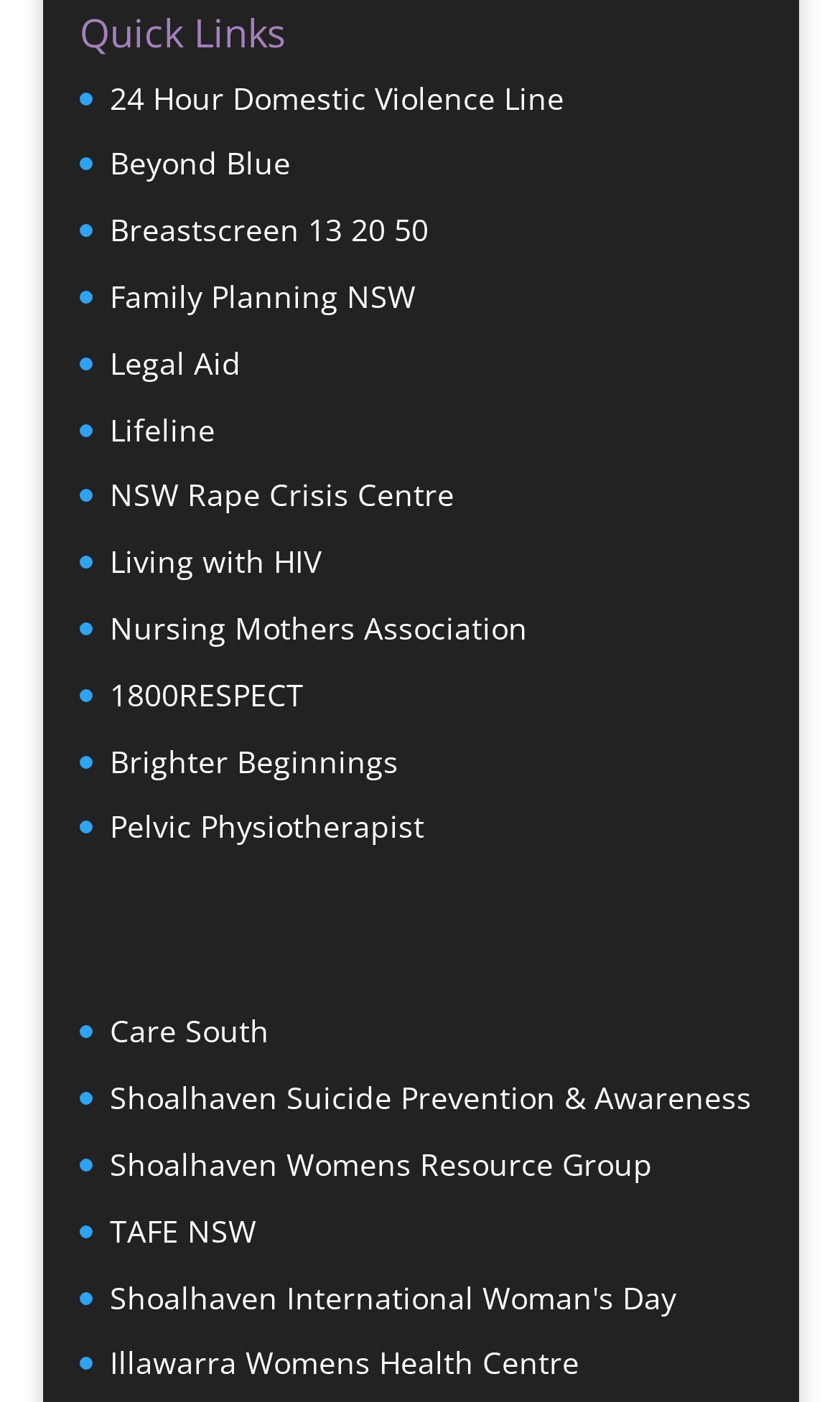Using the details in the image, give a detailed response to the question below:
What is the first quick link?

The first quick link is '24 Hour Domestic Violence Line' because it is the first link listed under the 'Quick Links' heading.